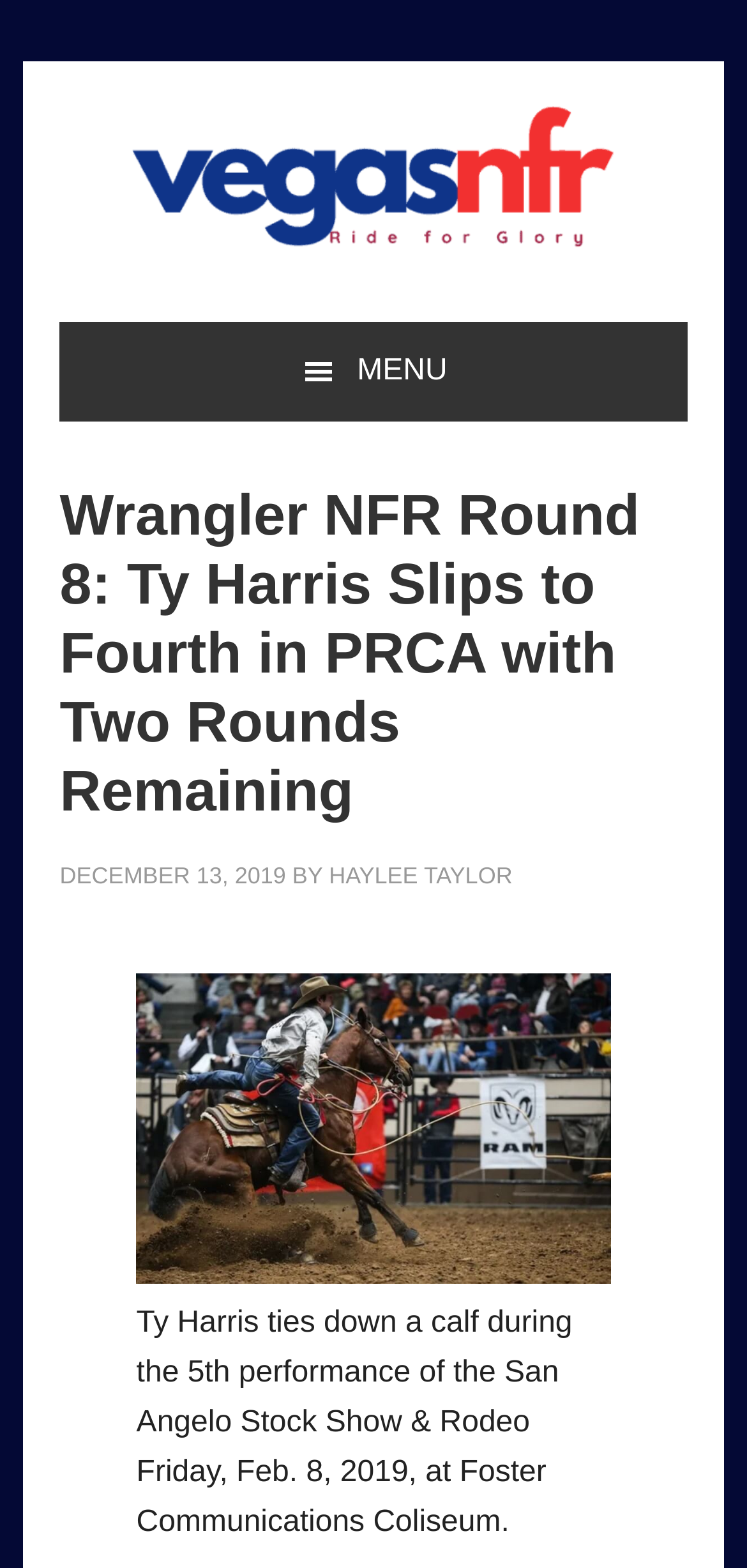What is the main heading of this webpage? Please extract and provide it.

Wrangler NFR Round 8: Ty Harris Slips to Fourth in PRCA with Two Rounds Remaining